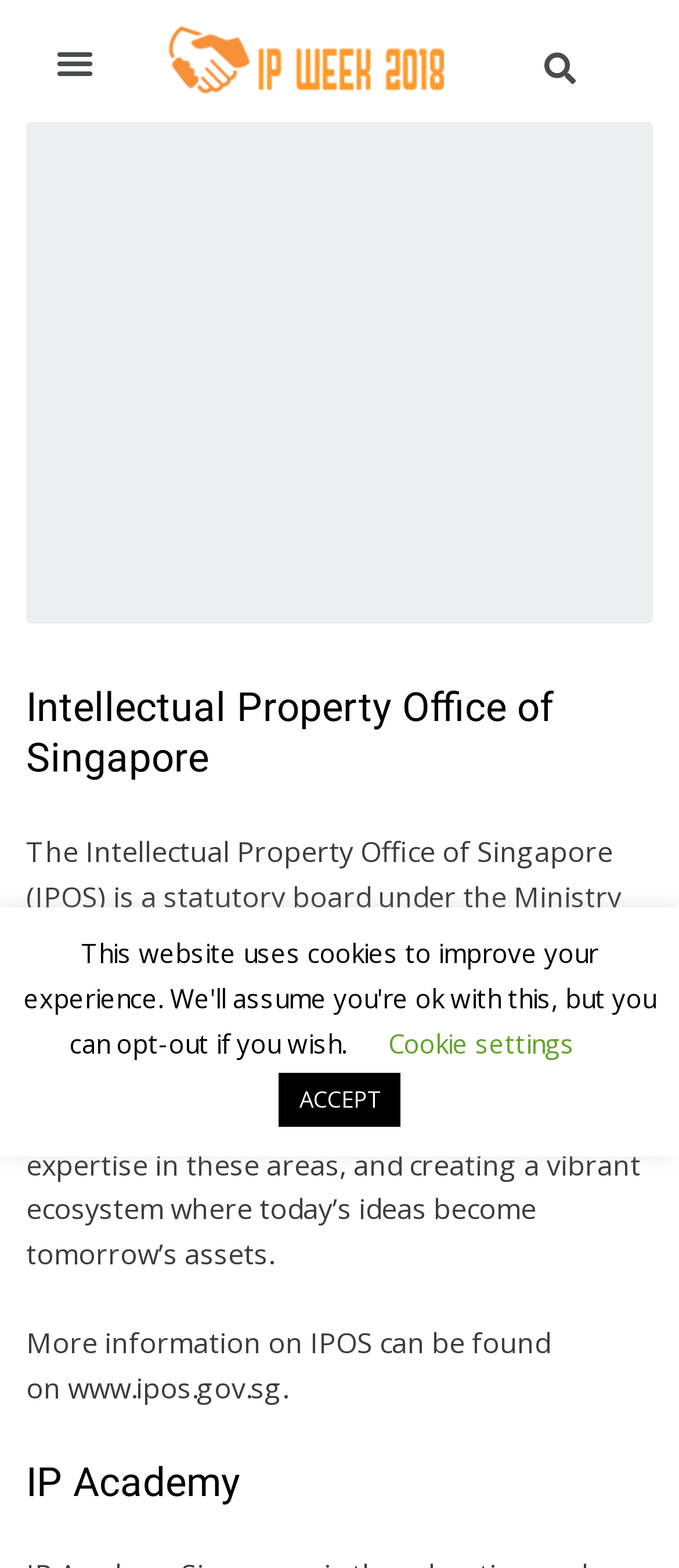Explain the webpage in detail, including its primary components.

The webpage is about the Intellectual Property Office of Singapore (IPOS). At the top left corner, there is a button labeled "Menu Toggle". Next to it, on the top center, is the IP Week 2018 logo, which is an image. On the top right corner, there is a search bar.

Below the search bar, there is a large banner image that spans across the width of the page. Above the banner image, there is a heading that reads "Intellectual Property Office of Singapore". Below the heading, there is a paragraph of text that describes IPOS as a statutory board under the Ministry of Law, focusing on helping enterprises grow through IP and innovation strategies.

Further down, there is another paragraph of text that provides more information on IPOS, with a link to their website. Below this text, there is a heading labeled "IP Academy".

At the bottom of the page, there are two buttons: "Cookie settings" on the left and "ACCEPT" on the right.